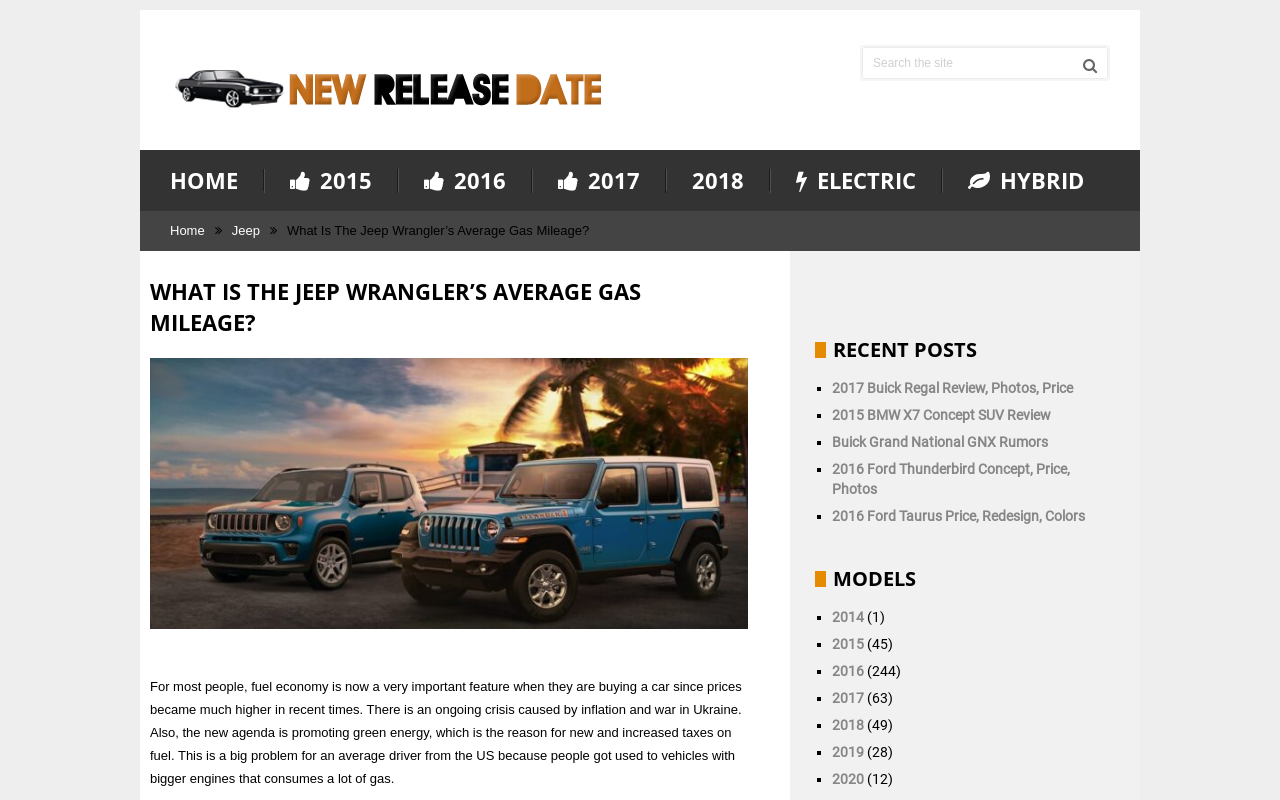What is the main topic of this webpage?
Please answer using one word or phrase, based on the screenshot.

Jeep Wrangler's gas mileage